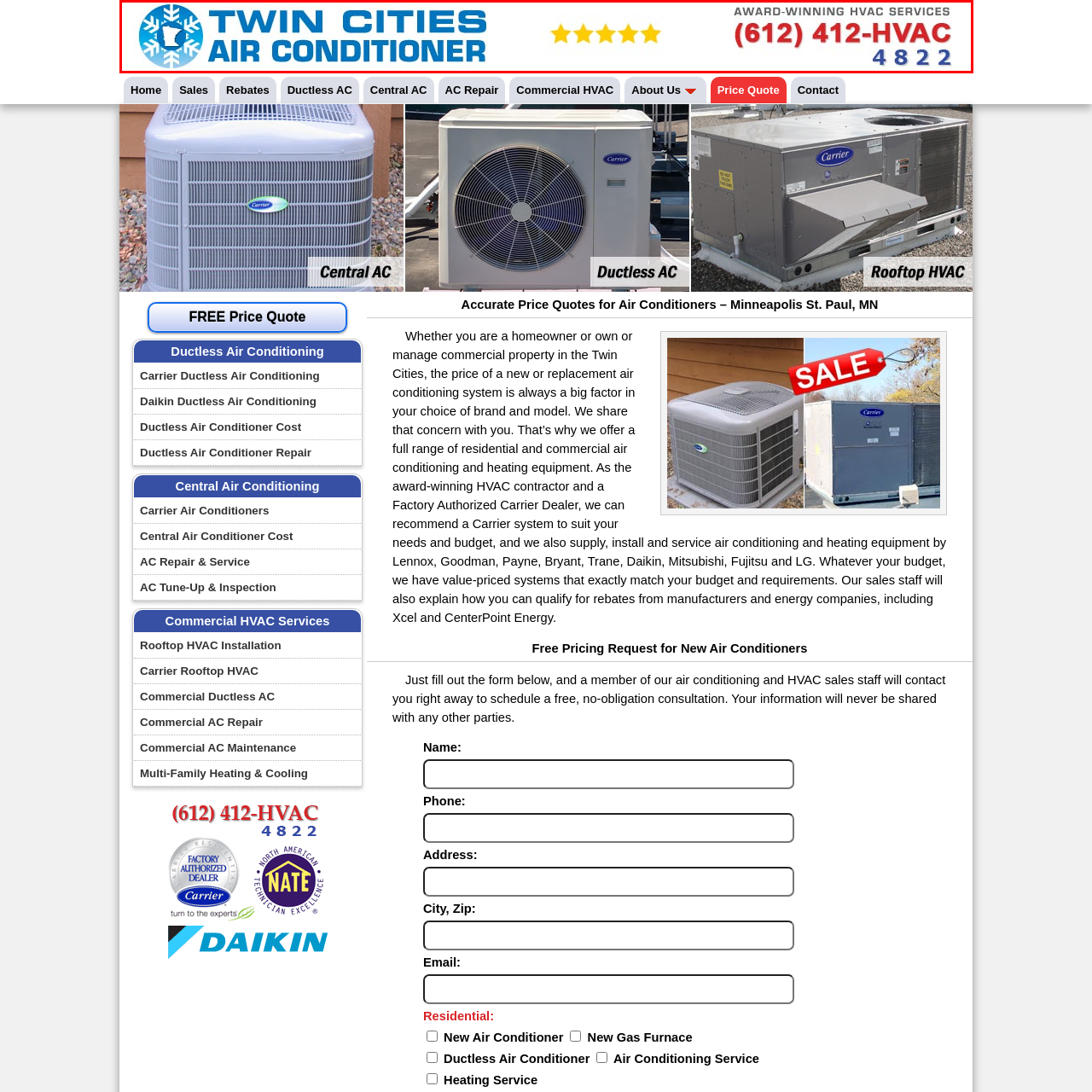What is the phrase highlighted to the right of the logo?
Inspect the image indicated by the red outline and answer the question with a single word or short phrase.

AWARD-WINNING HVAC SERVICES